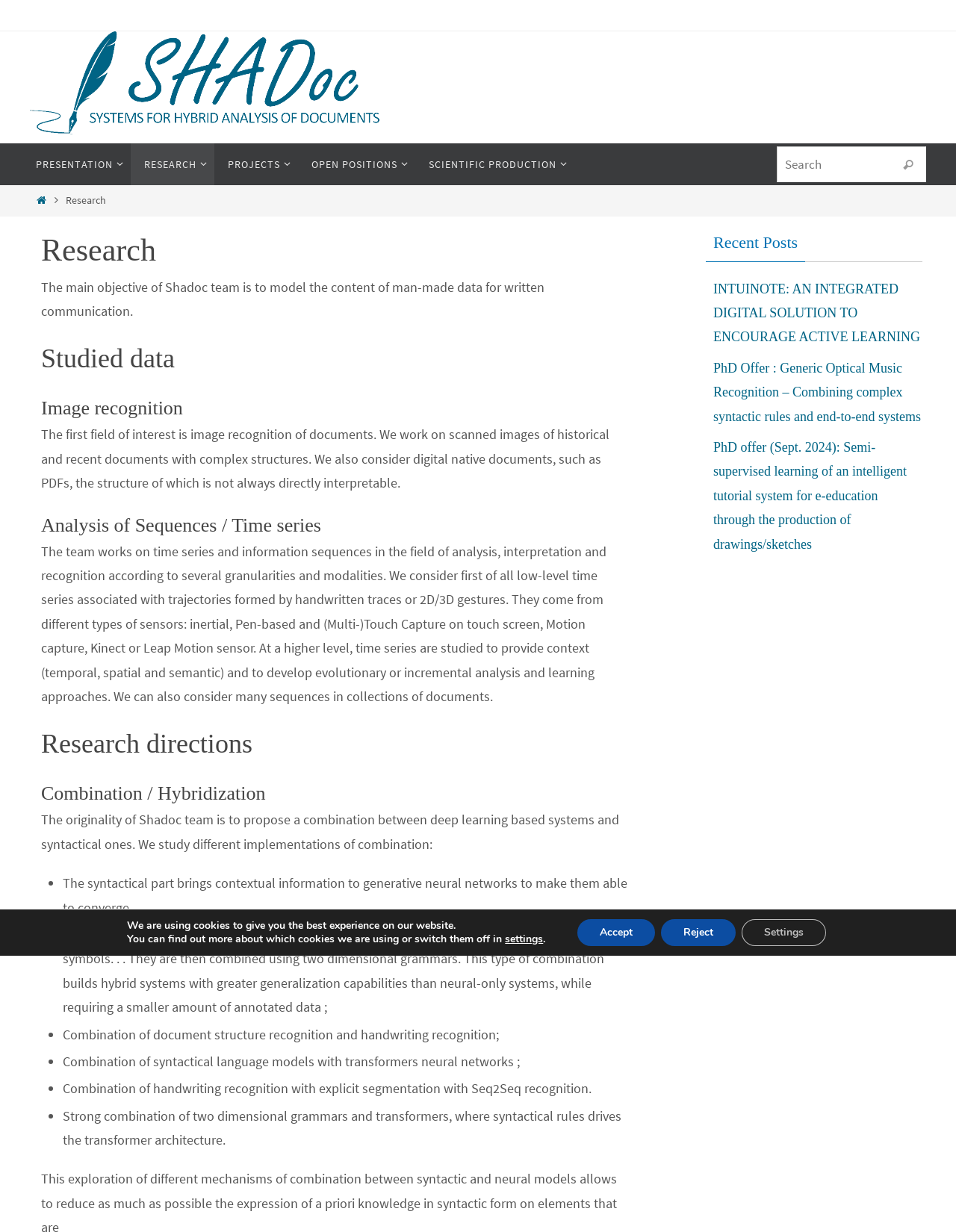What is the purpose of the search box?
Deliver a detailed and extensive answer to the question.

The search box is provided to allow users to search for specific content on the webpage, as indicated by the searchbox element with the text 'Search for:' and the button element with the text 'Search'.